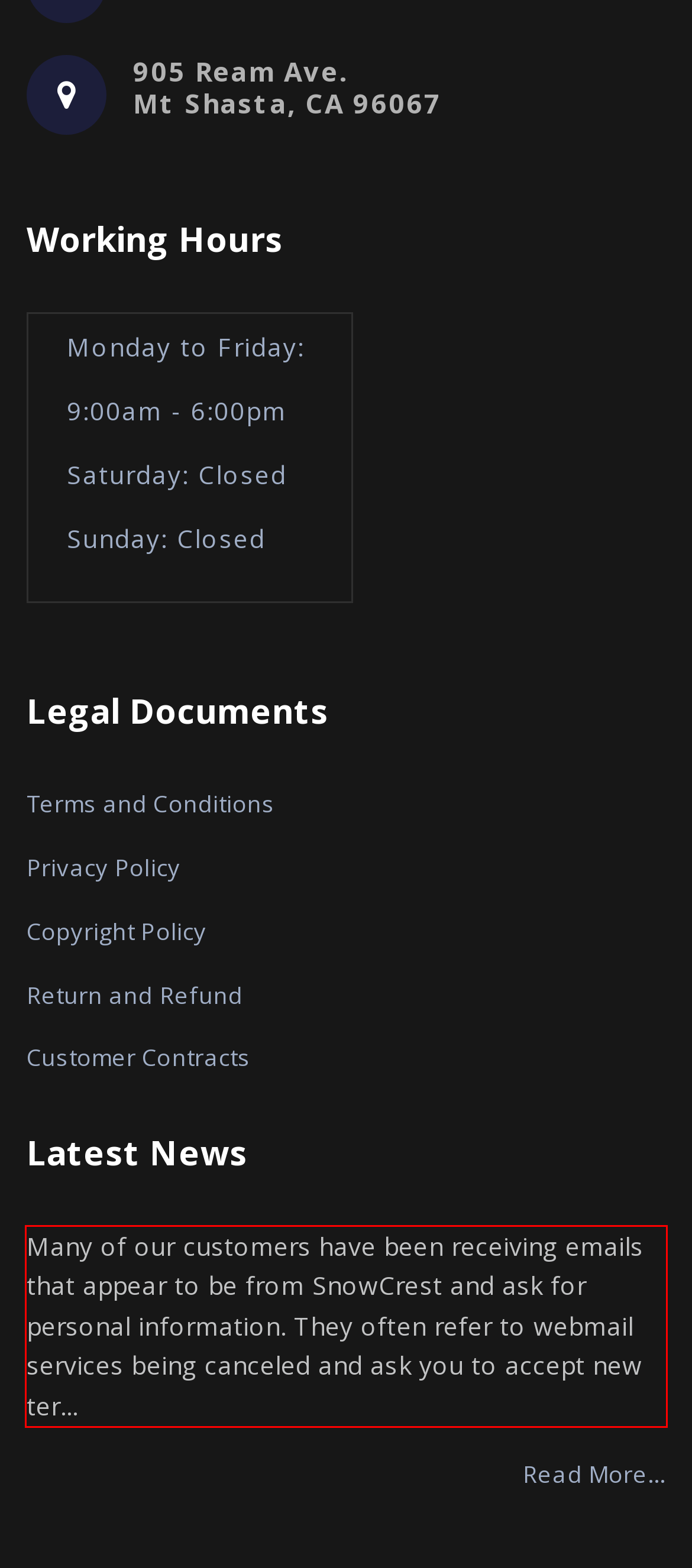You have a screenshot of a webpage with a red bounding box. Identify and extract the text content located inside the red bounding box.

Many of our customers have been receiving emails that appear to be from SnowCrest and ask for personal information. They often refer to webmail services being canceled and ask you to accept new ter...